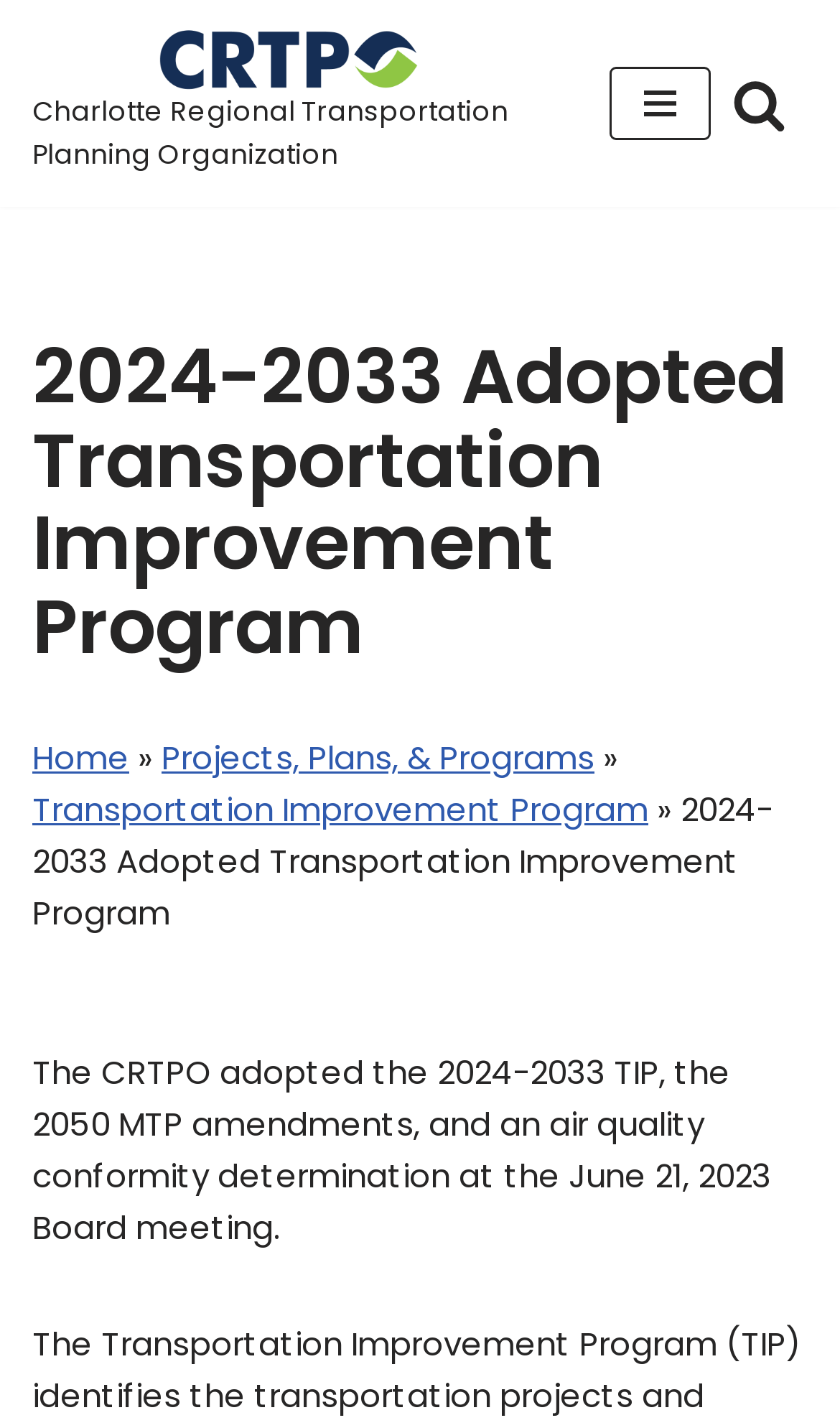What is the date of the Board meeting mentioned?
Answer briefly with a single word or phrase based on the image.

June 21, 2023